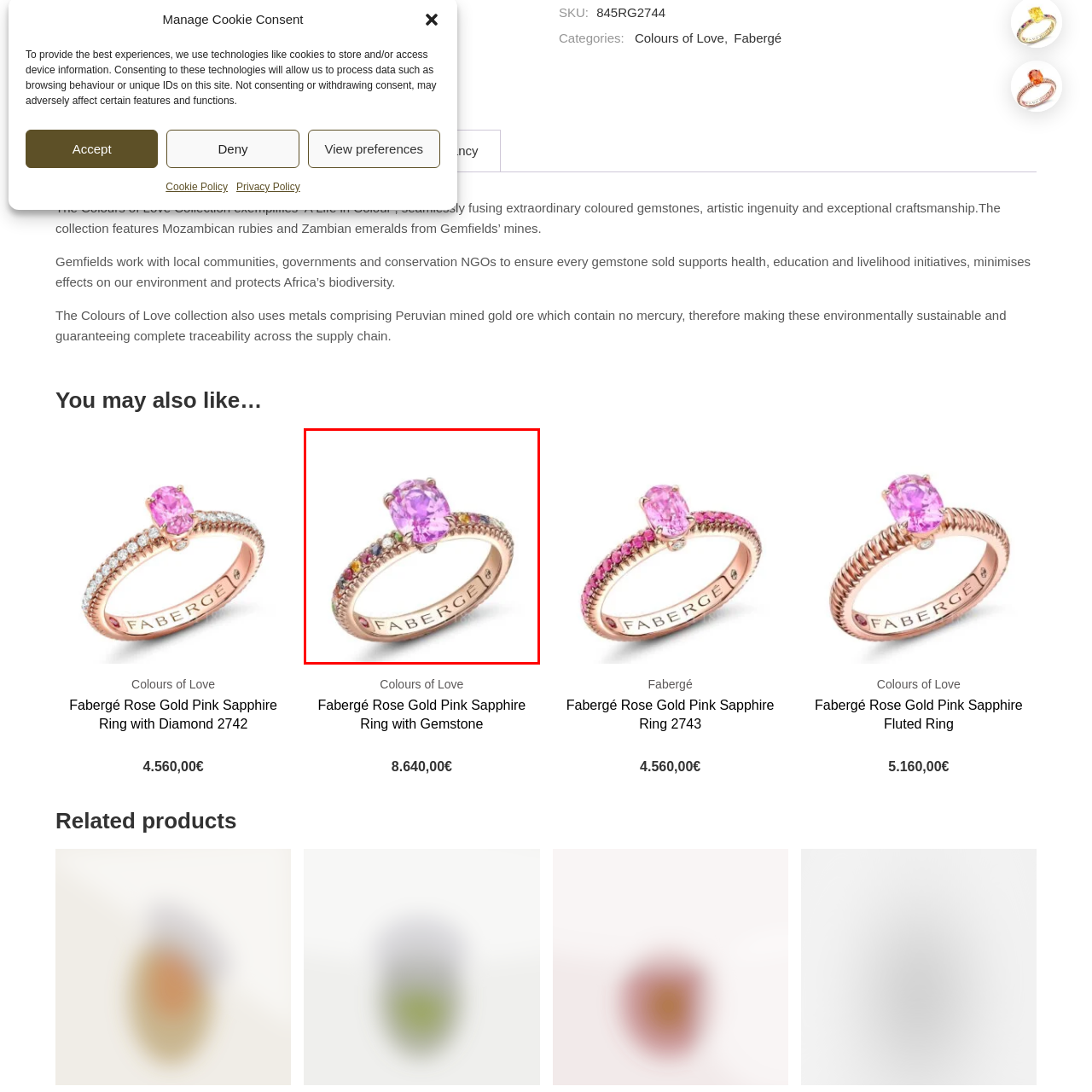Refer to the image area inside the black border, What is the material of the band? 
Respond concisely with a single word or phrase.

Rose gold